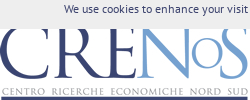Generate a detailed caption for the image.

The image features the logo of CRENoS, which stands for "Centro Ricerche Economiche Nord Sud." The logo prominently displays the name "CRENoS" in a stylized font, with "CRE" in bold black and "NoS" in a light blue color. Below the main title, the full name of the center is presented in a smaller font, emphasizing an academic and research-oriented identity. Accompanying the logo is a text banner that states, "We use cookies to enhance your visit," indicating the website's use of cookies to improve user experience. The overall design conveys professionalism and commitment to economic research, particularly focused on the Northern and Southern regions.